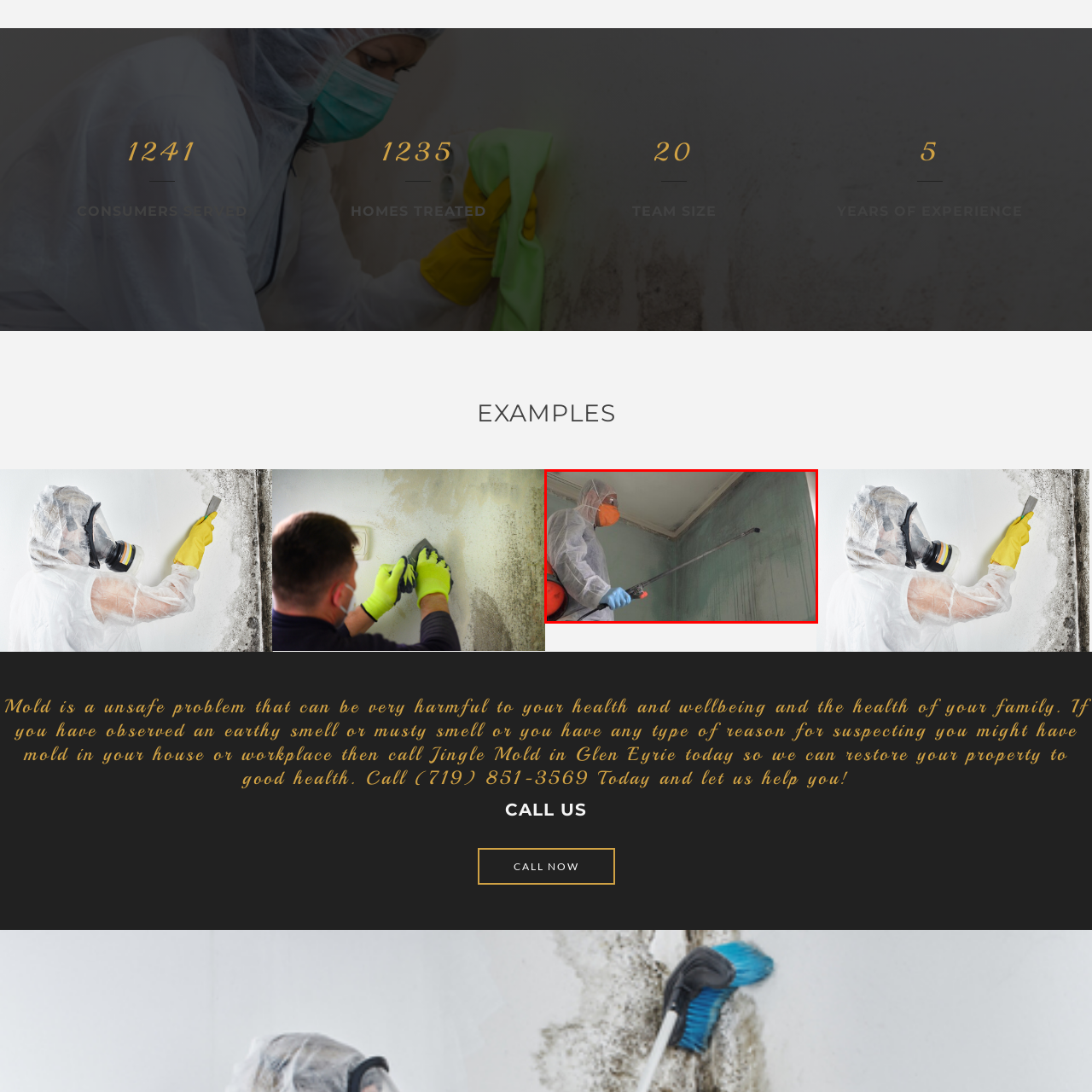What is the purpose of the treatment solution being applied?
Focus on the red bounded area in the image and respond to the question with a concise word or phrase.

To address mold problems